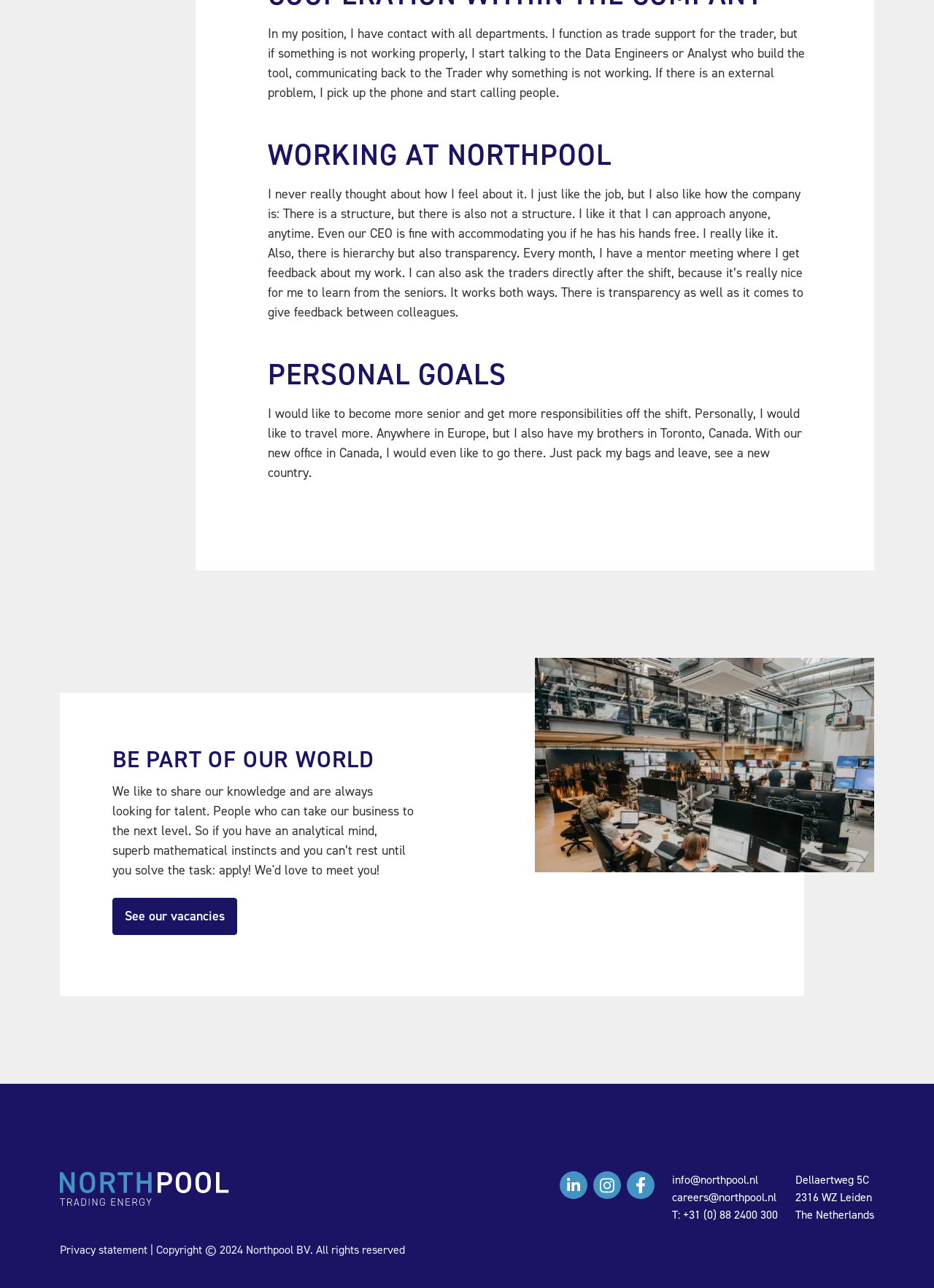What is the purpose of the 'See our vacancies' link?
Based on the image, please offer an in-depth response to the question.

The 'See our vacancies' link is likely to take the user to a page where they can view and apply for job openings at Northpool, as it is located under the 'BE PART OF OUR WORLD' heading.